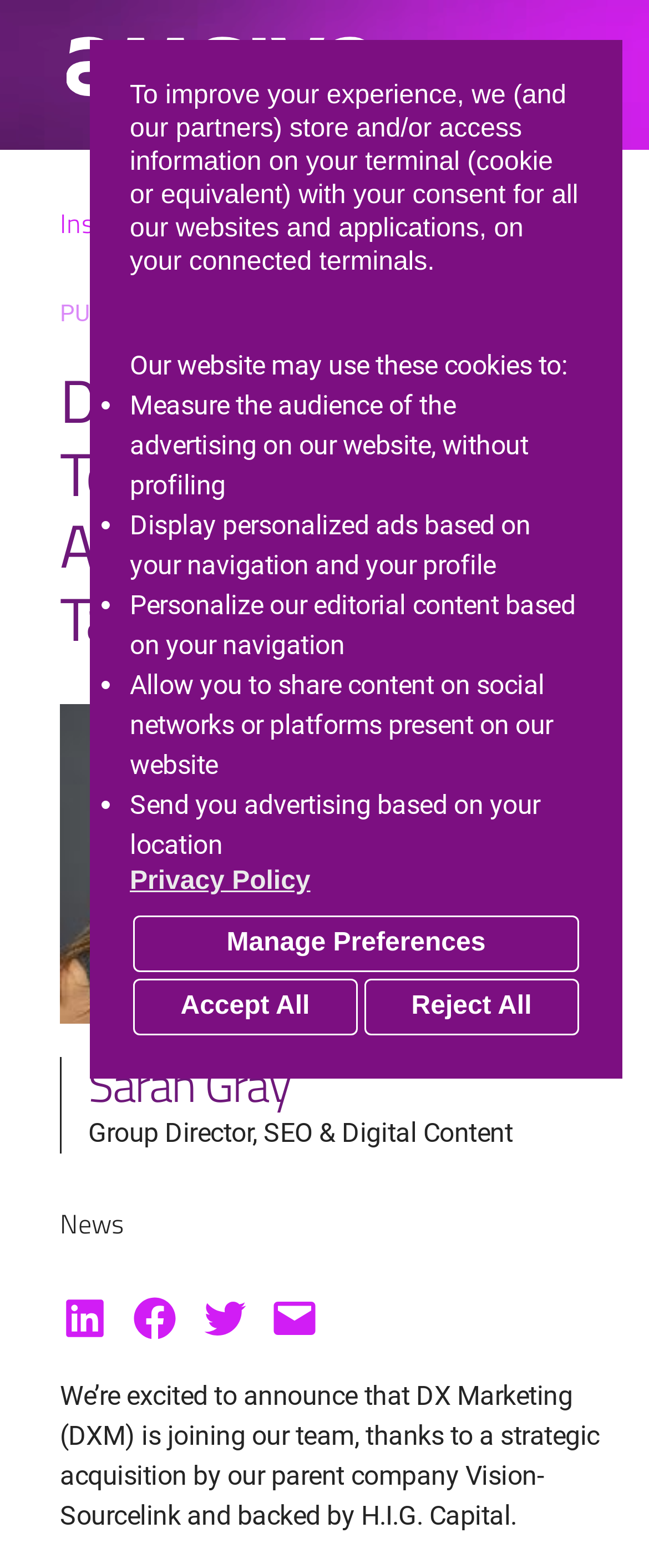What is the topic of the published article?
Please give a well-detailed answer to the question.

The published article is about DX Marketing (DXM) joining the team, as indicated by the heading 'DX Marketing Joins Our Team, Bringing Advanced Audience Targeting Capabilities' and the static text 'We’re excited to announce that DX Marketing (DXM) is joining our team...'.